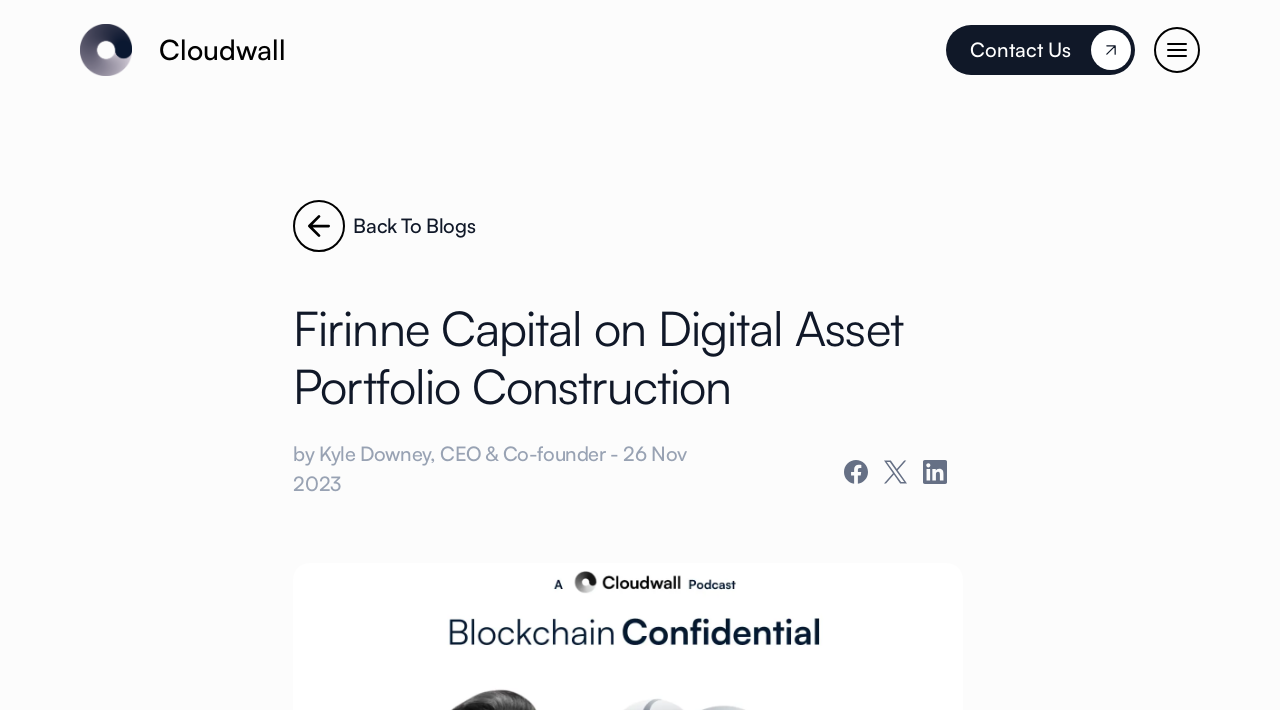Locate the bounding box coordinates of the clickable area needed to fulfill the instruction: "Go to the Product page".

[0.116, 0.158, 0.928, 0.261]